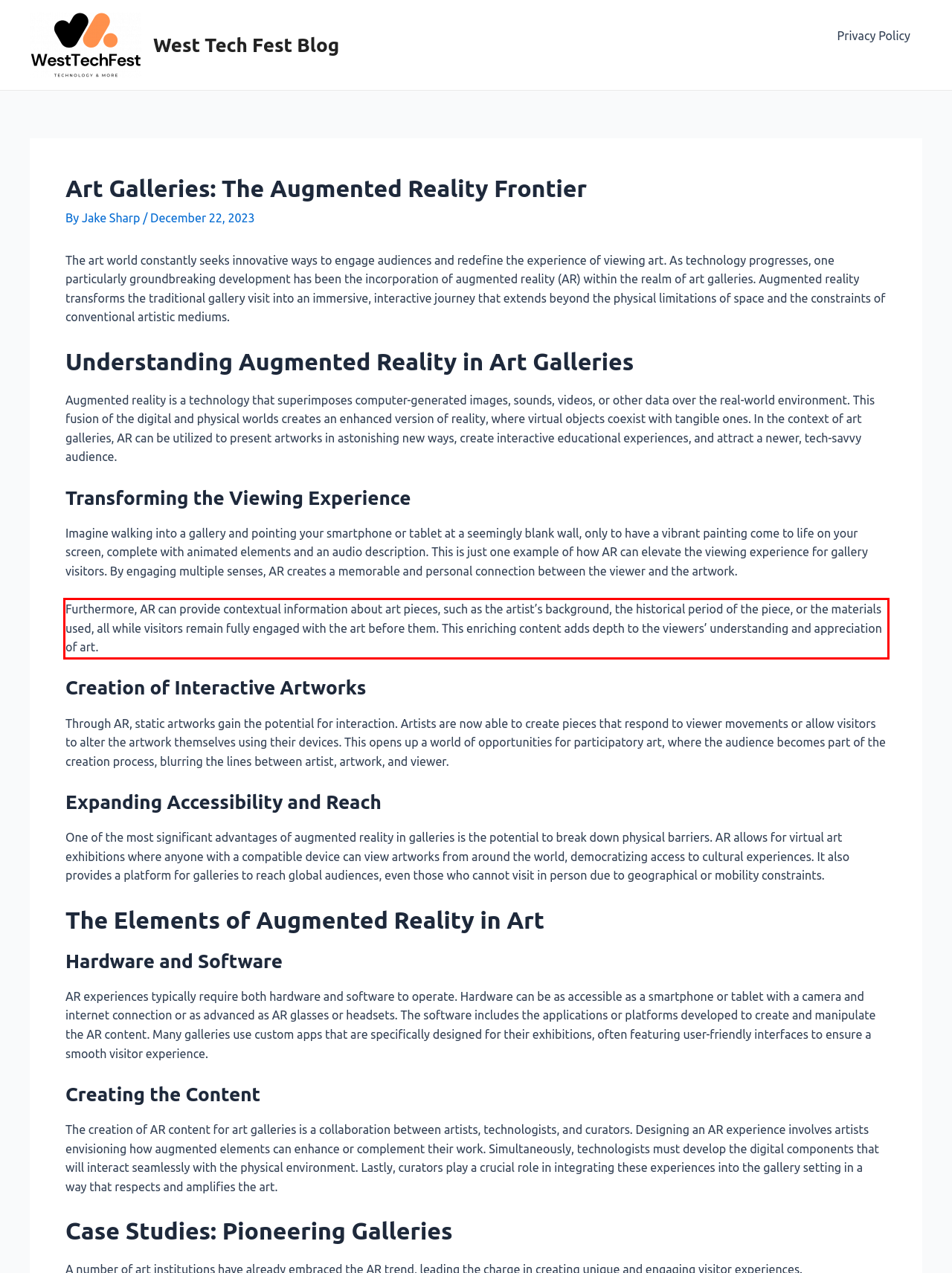You are presented with a webpage screenshot featuring a red bounding box. Perform OCR on the text inside the red bounding box and extract the content.

Furthermore, AR can provide contextual information about art pieces, such as the artist’s background, the historical period of the piece, or the materials used, all while visitors remain fully engaged with the art before them. This enriching content adds depth to the viewers’ understanding and appreciation of art.